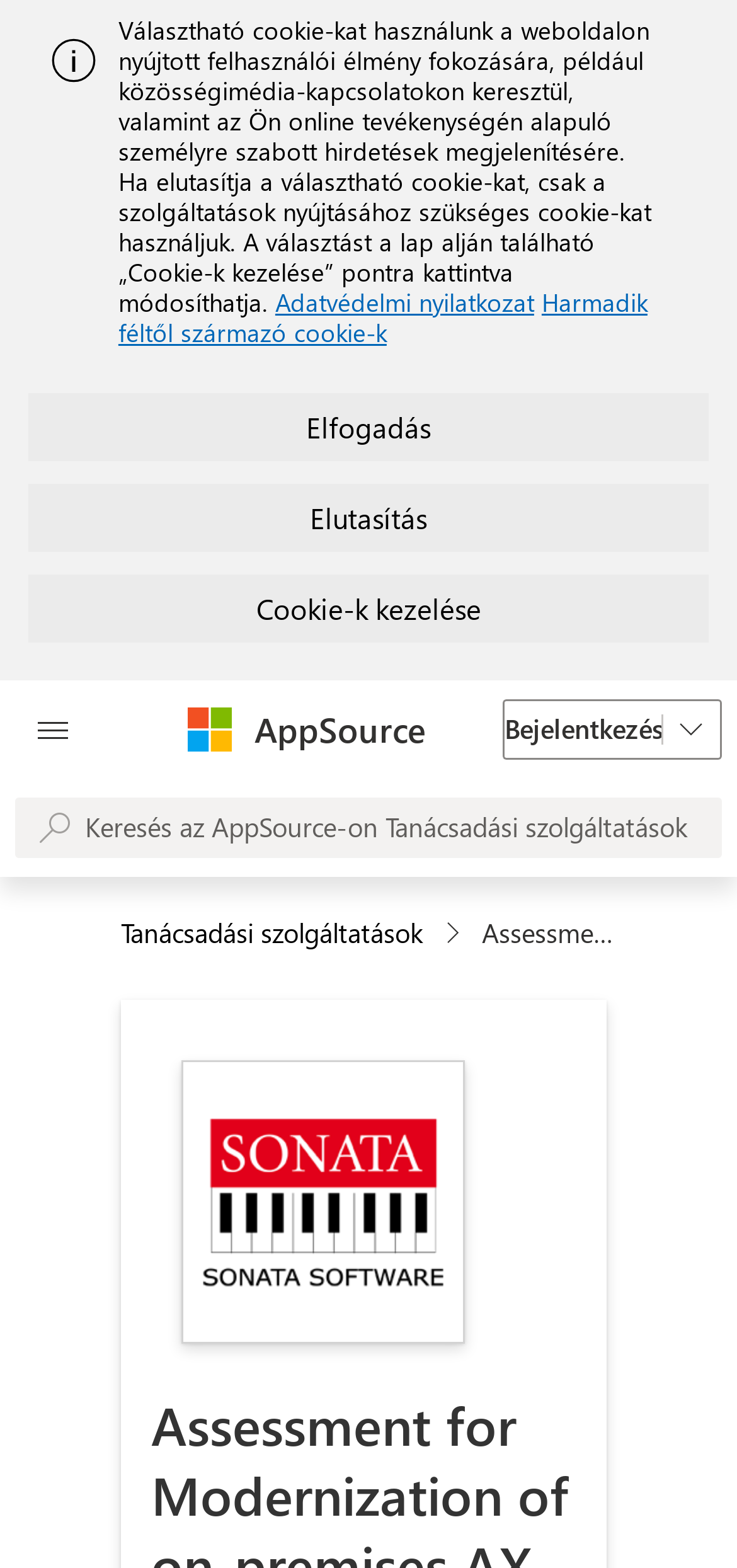Determine the bounding box coordinates of the region that needs to be clicked to achieve the task: "Click on Microsoft logo".

[0.247, 0.448, 0.319, 0.482]